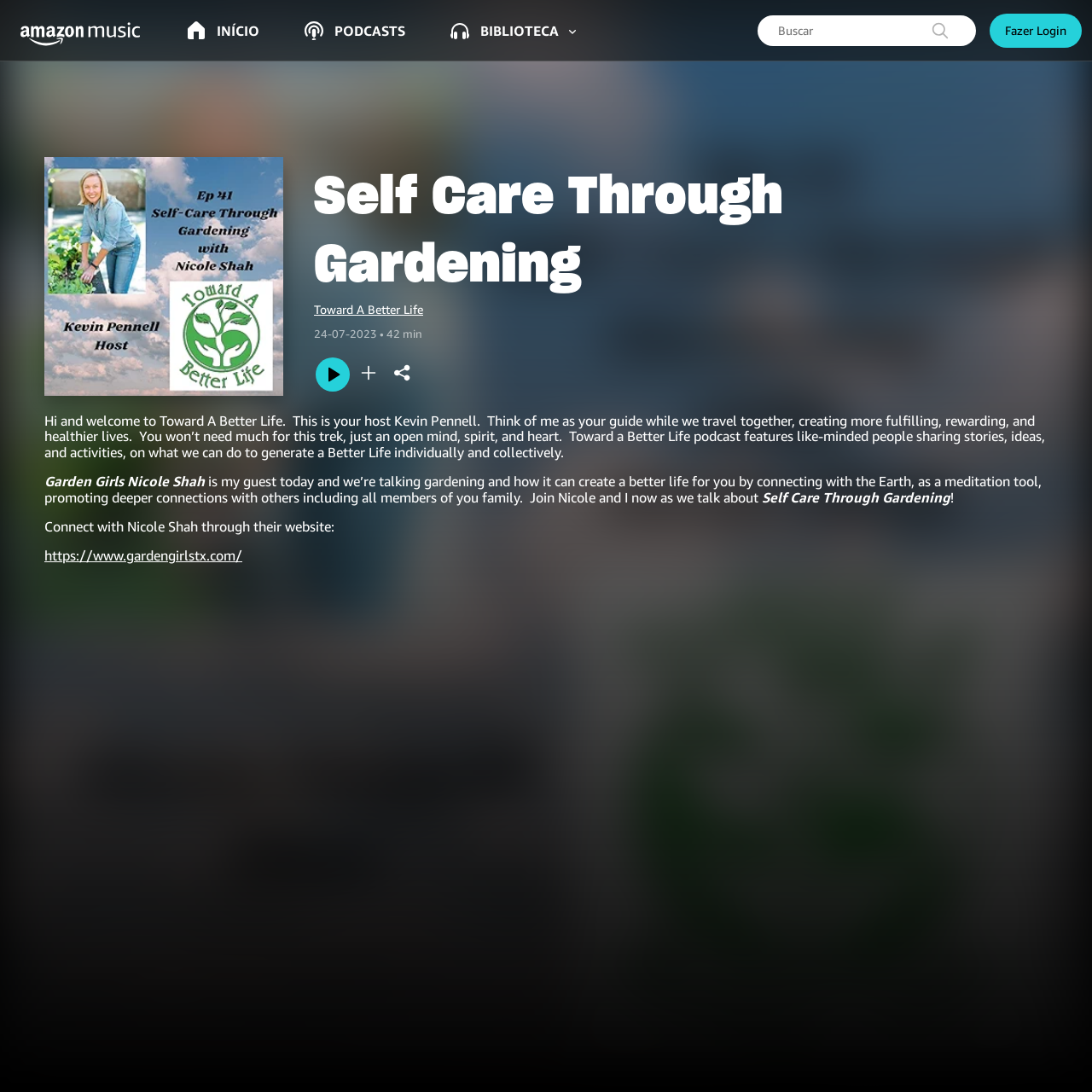Respond to the following question with a brief word or phrase:
Who is the host of the podcast?

Kevin Pennell